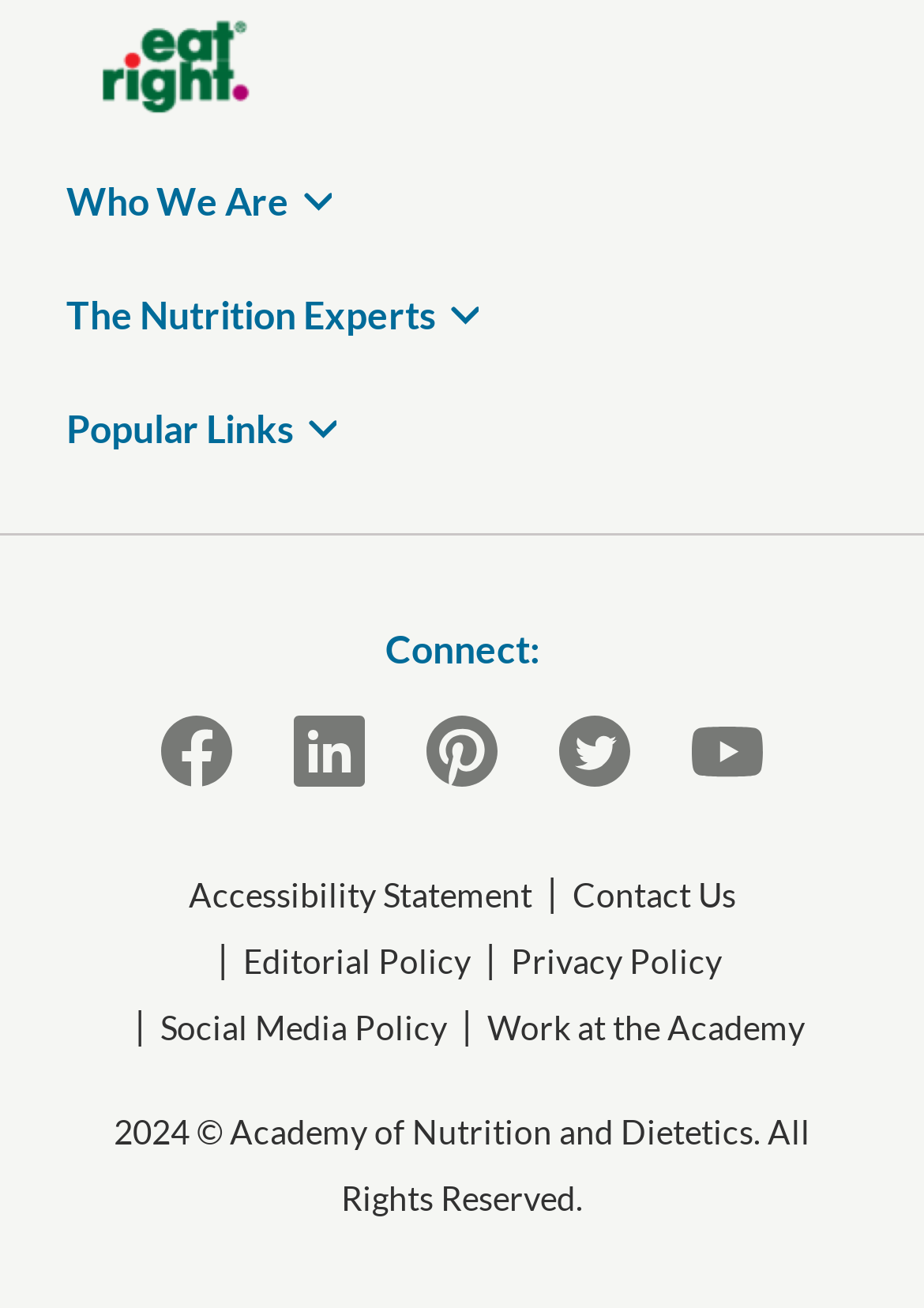Please locate the bounding box coordinates for the element that should be clicked to achieve the following instruction: "Expand Who We Are". Ensure the coordinates are given as four float numbers between 0 and 1, i.e., [left, top, right, bottom].

[0.072, 0.131, 0.359, 0.175]